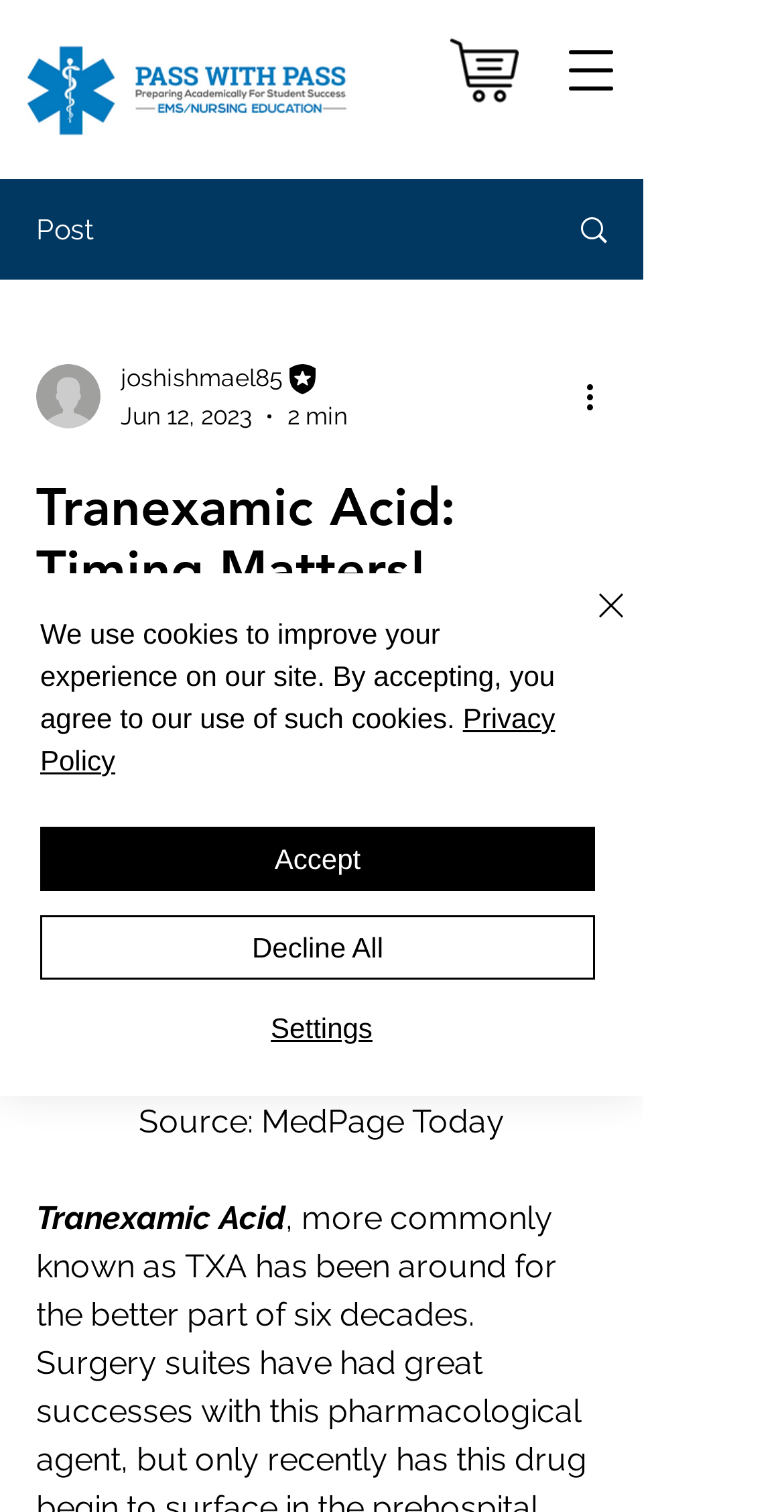Please determine the bounding box coordinates for the element that should be clicked to follow these instructions: "Email the article".

[0.0, 0.647, 0.274, 0.725]